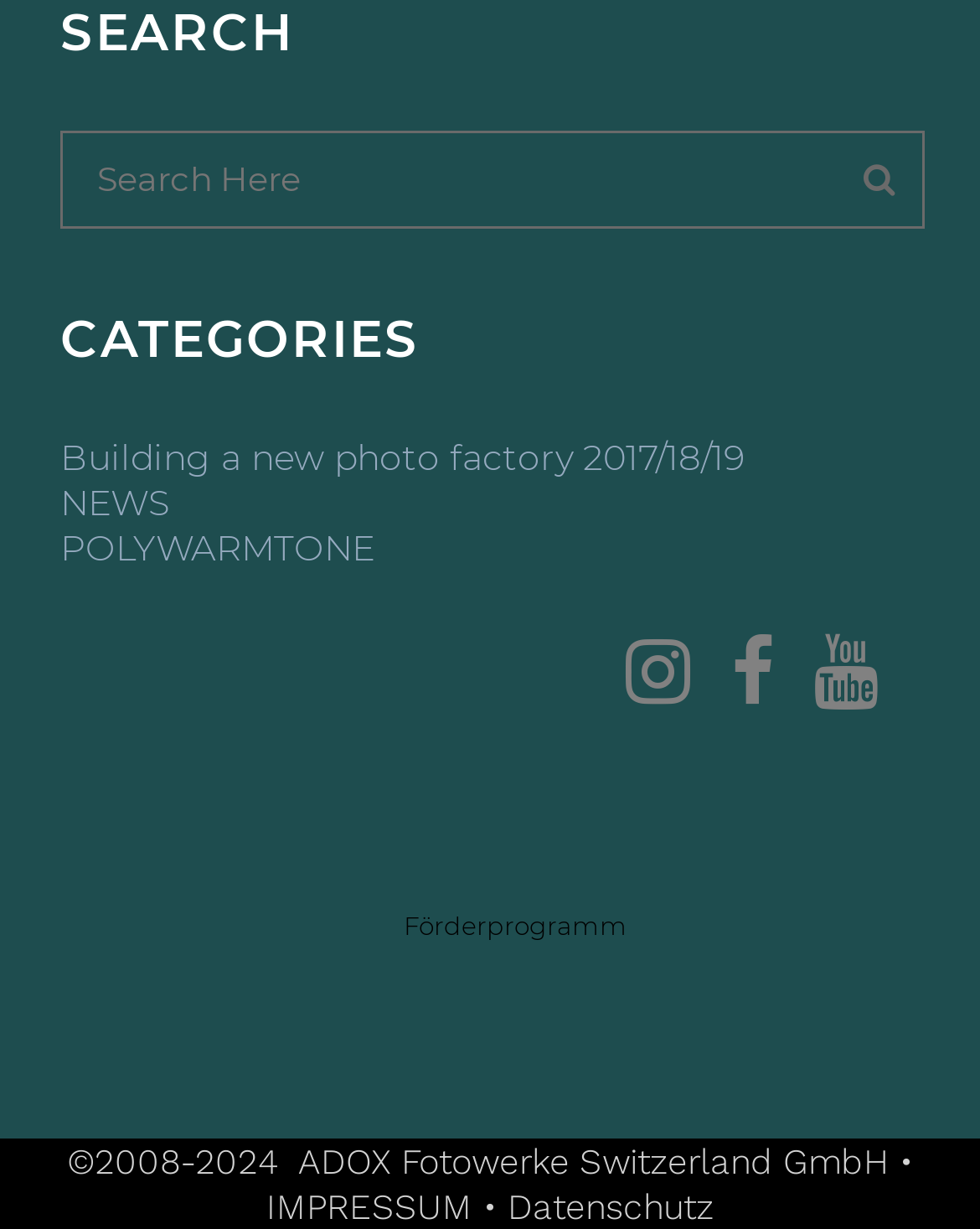Find the bounding box coordinates of the element I should click to carry out the following instruction: "search for something".

[0.064, 0.108, 0.748, 0.184]